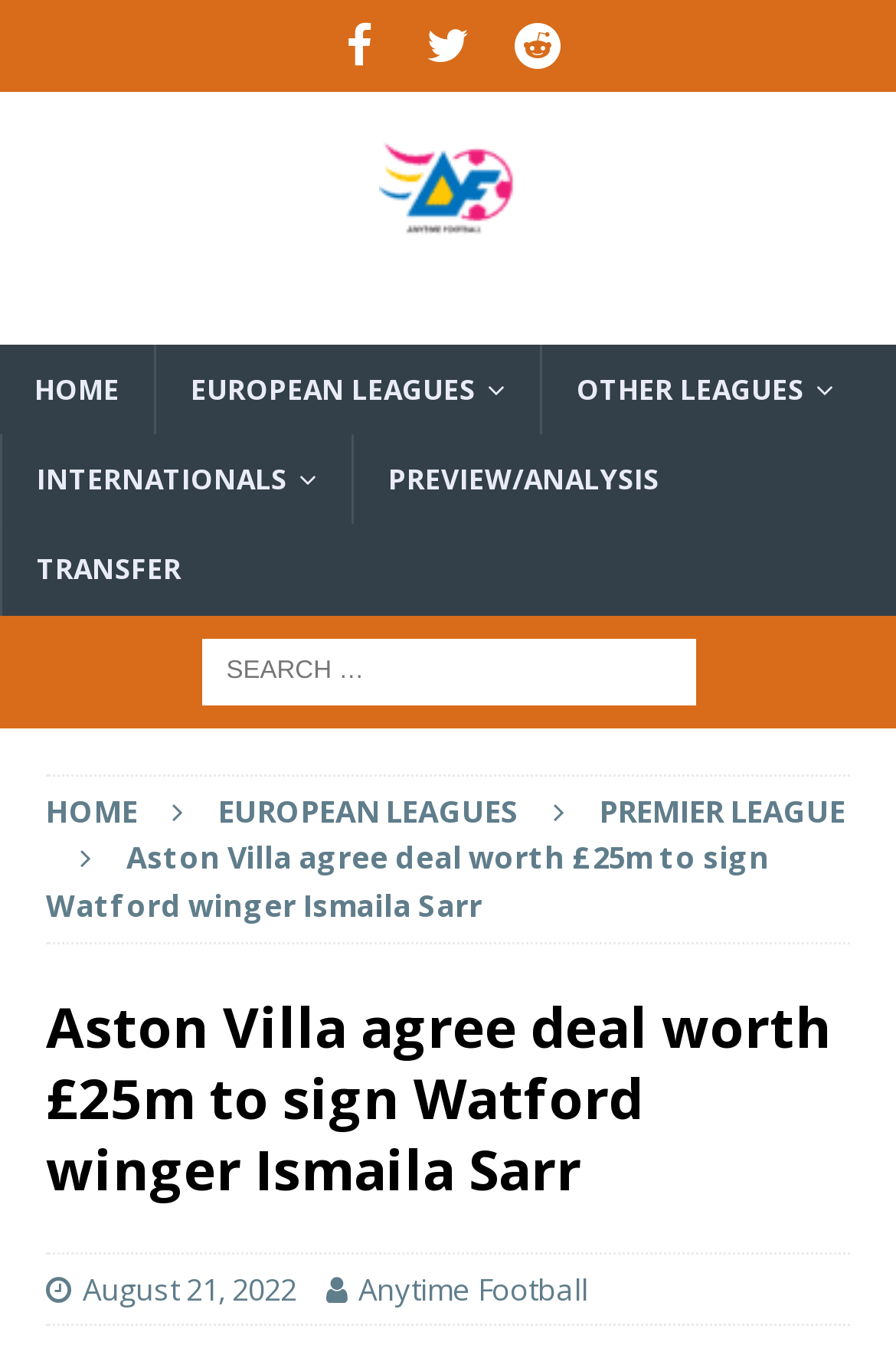Please extract the webpage's main title and generate its text content.

Aston Villa agree deal worth £25m to sign Watford winger Ismaila Sarr 